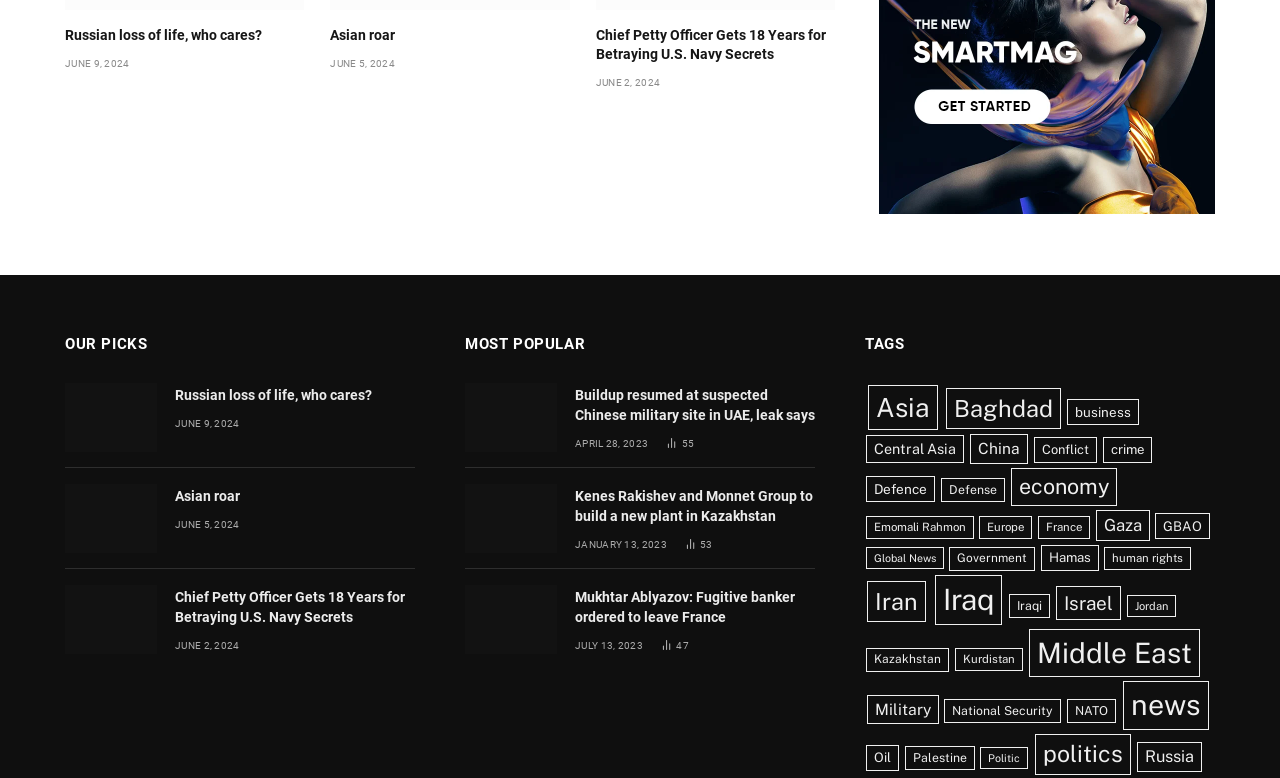What is the category of the article 'Buildup resumed at suspected Chinese military site in UAE, leak says'?
Using the information from the image, provide a comprehensive answer to the question.

The article 'Buildup resumed at suspected Chinese military site in UAE, leak says' is located in the 'MOST POPULAR' section, which is indicated by the heading element with bounding box coordinates [0.363, 0.431, 0.457, 0.454].